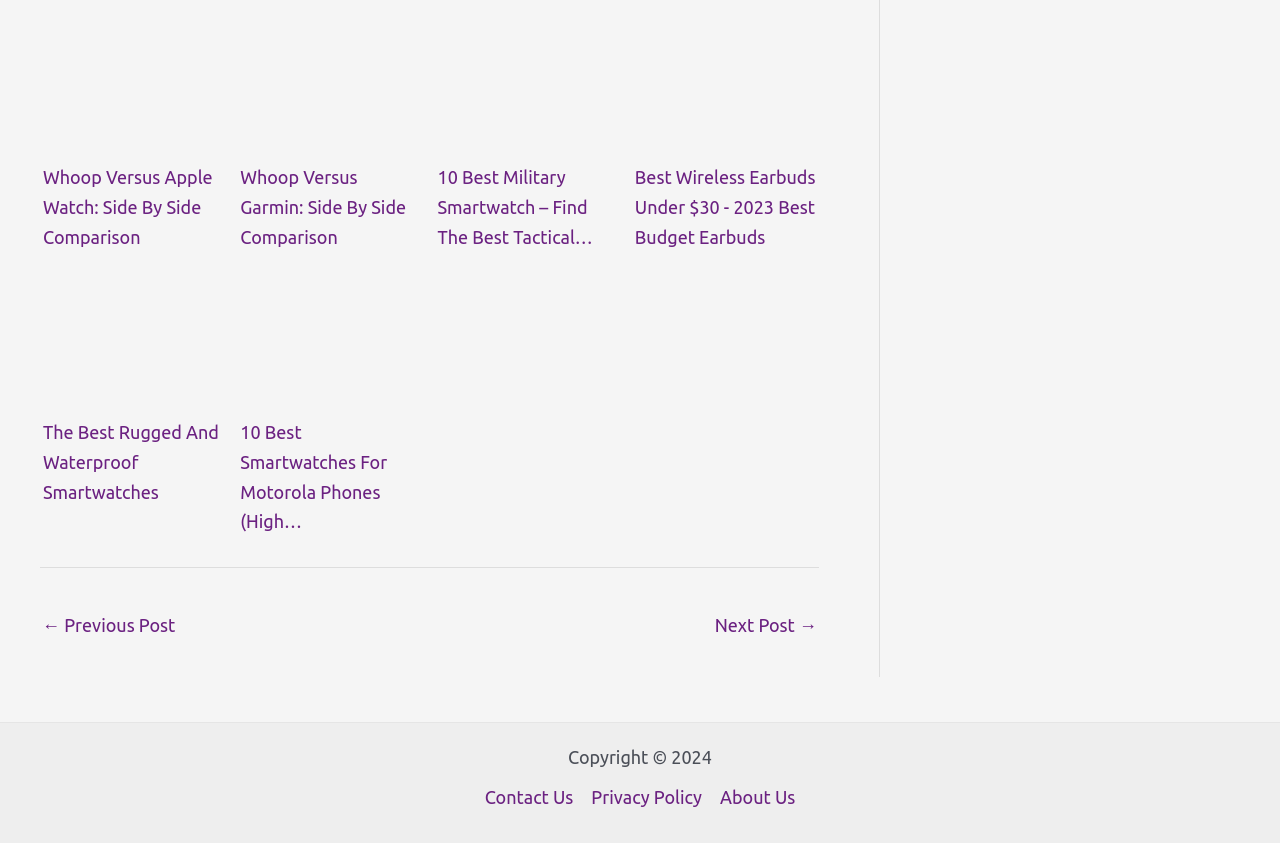Find the bounding box coordinates of the element you need to click on to perform this action: 'Compare Whoop with Apple Watch'. The coordinates should be represented by four float values between 0 and 1, in the format [left, top, right, bottom].

[0.031, 0.012, 0.178, 0.303]